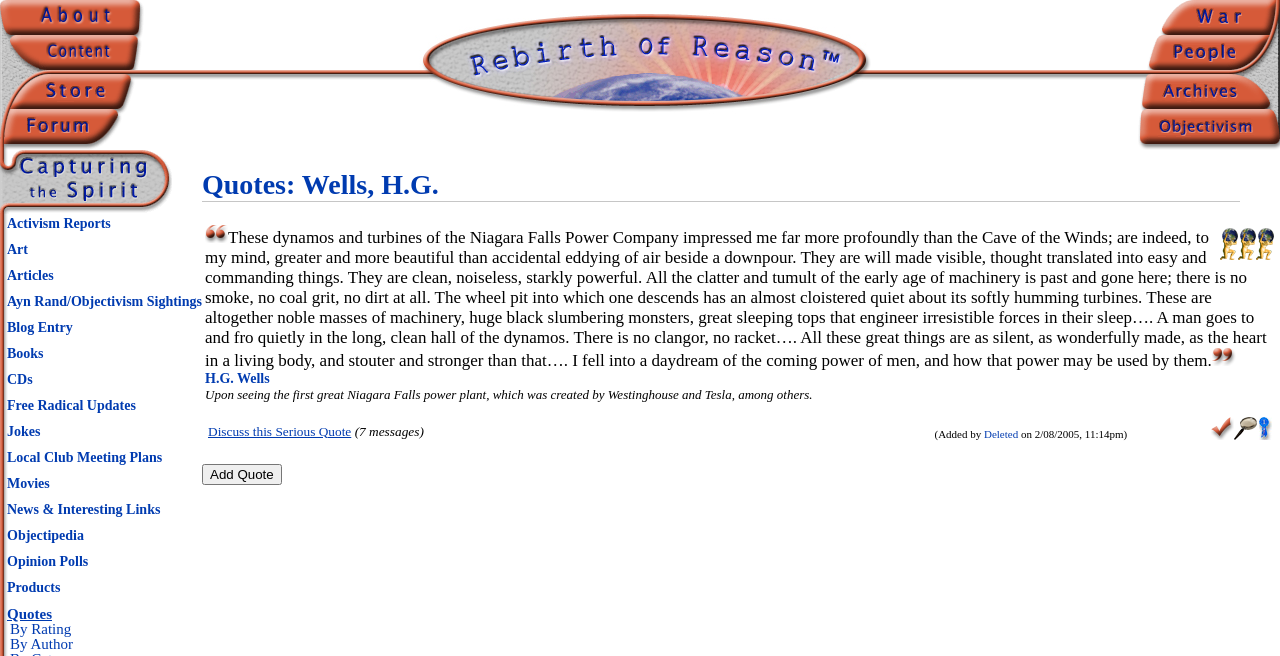What is the last item in the 'War People Archives Objectivism' section?
Based on the visual content, answer with a single word or a brief phrase.

Objectivism